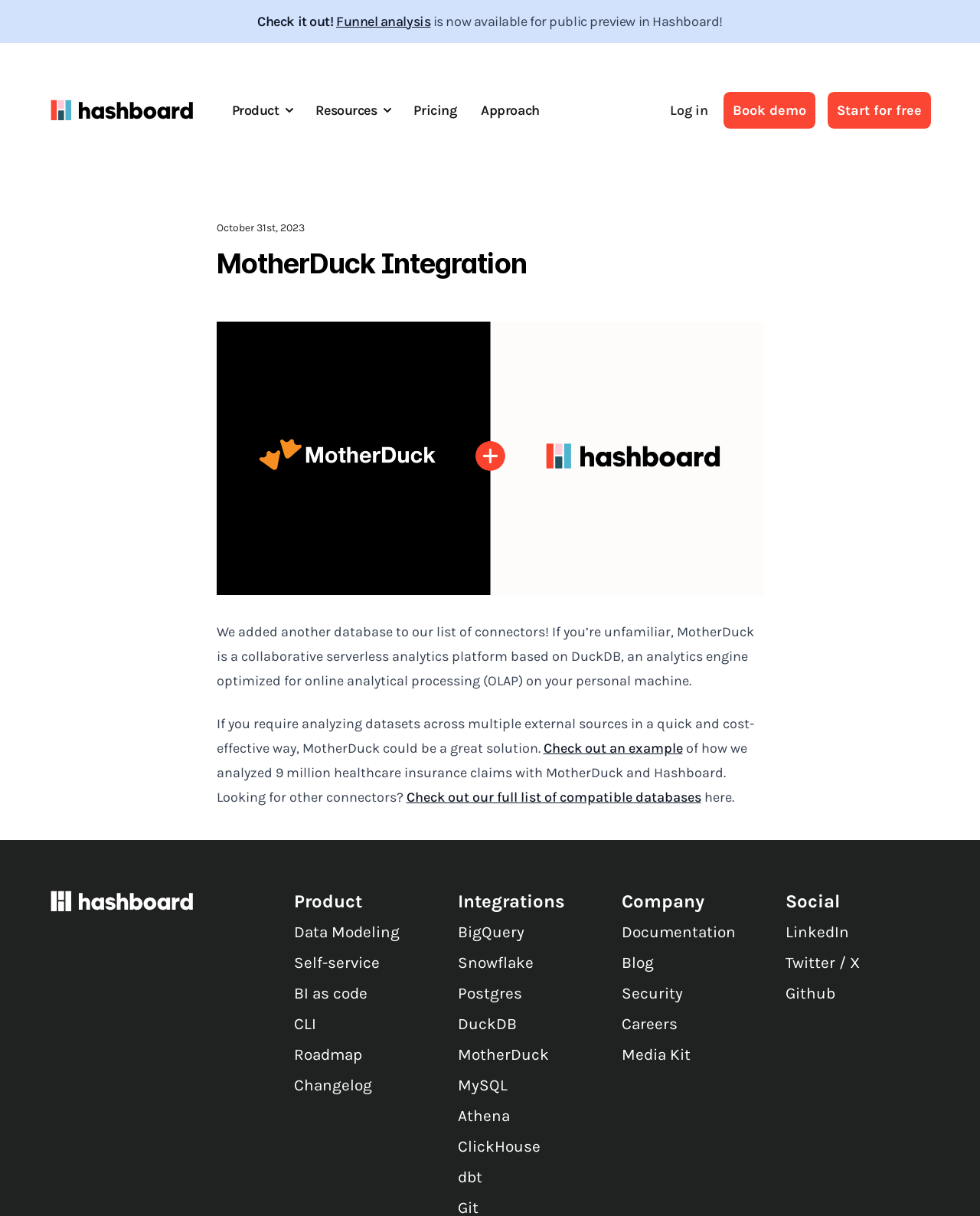Identify the bounding box coordinates of the element that should be clicked to fulfill this task: "Check it out!". The coordinates should be provided as four float numbers between 0 and 1, i.e., [left, top, right, bottom].

[0.263, 0.011, 0.34, 0.025]